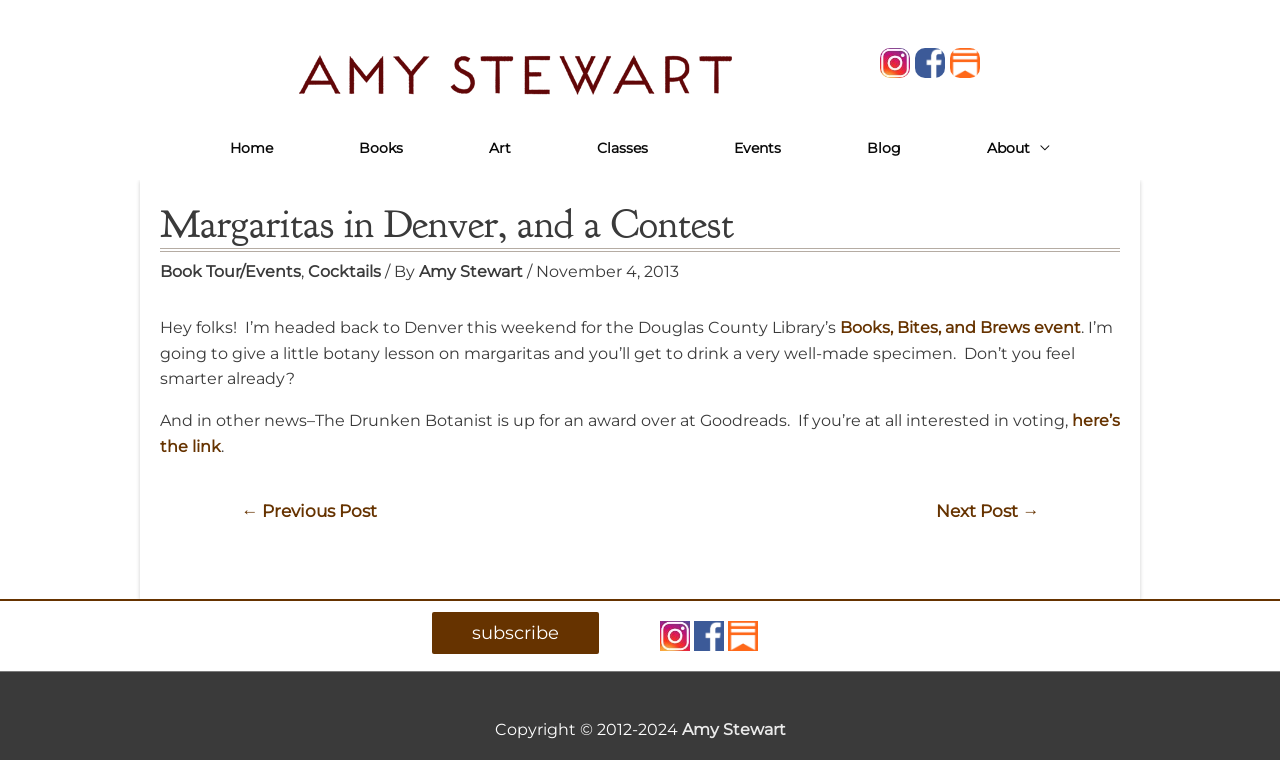Kindly determine the bounding box coordinates for the clickable area to achieve the given instruction: "Click on the link to Amy Stewart's Instagram".

[0.688, 0.068, 0.715, 0.093]